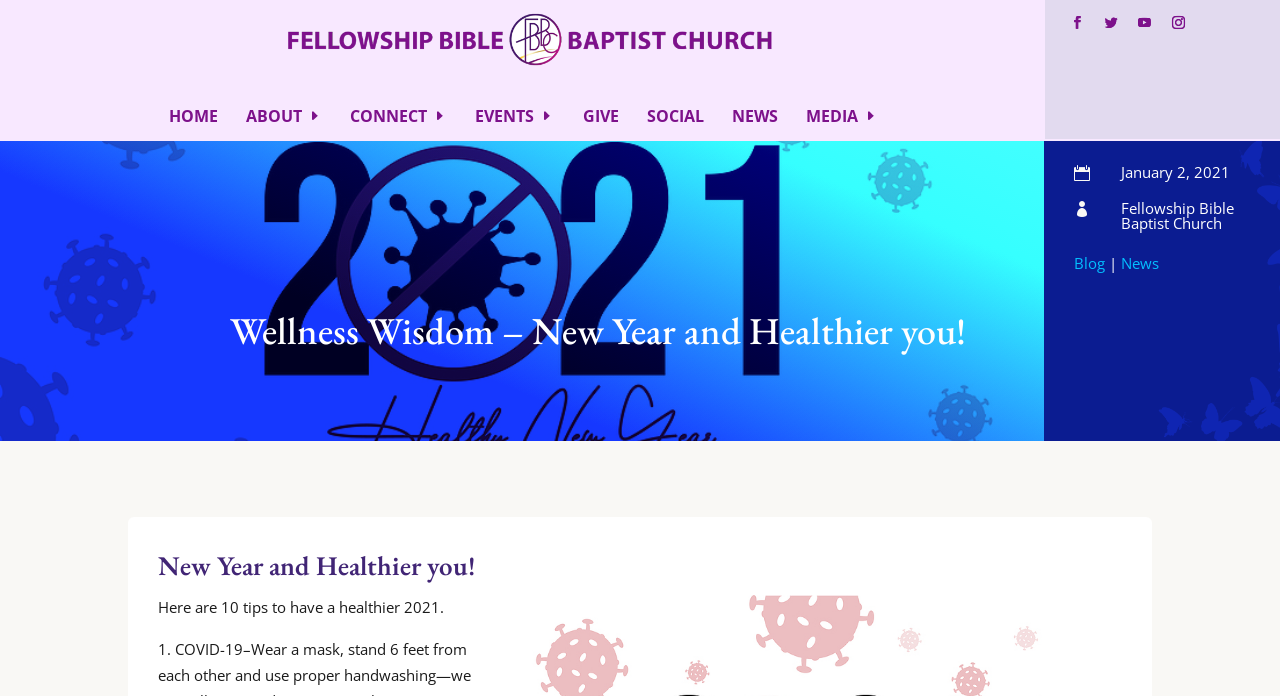Indicate the bounding box coordinates of the element that needs to be clicked to satisfy the following instruction: "Click the News link". The coordinates should be four float numbers between 0 and 1, i.e., [left, top, right, bottom].

[0.876, 0.364, 0.906, 0.393]